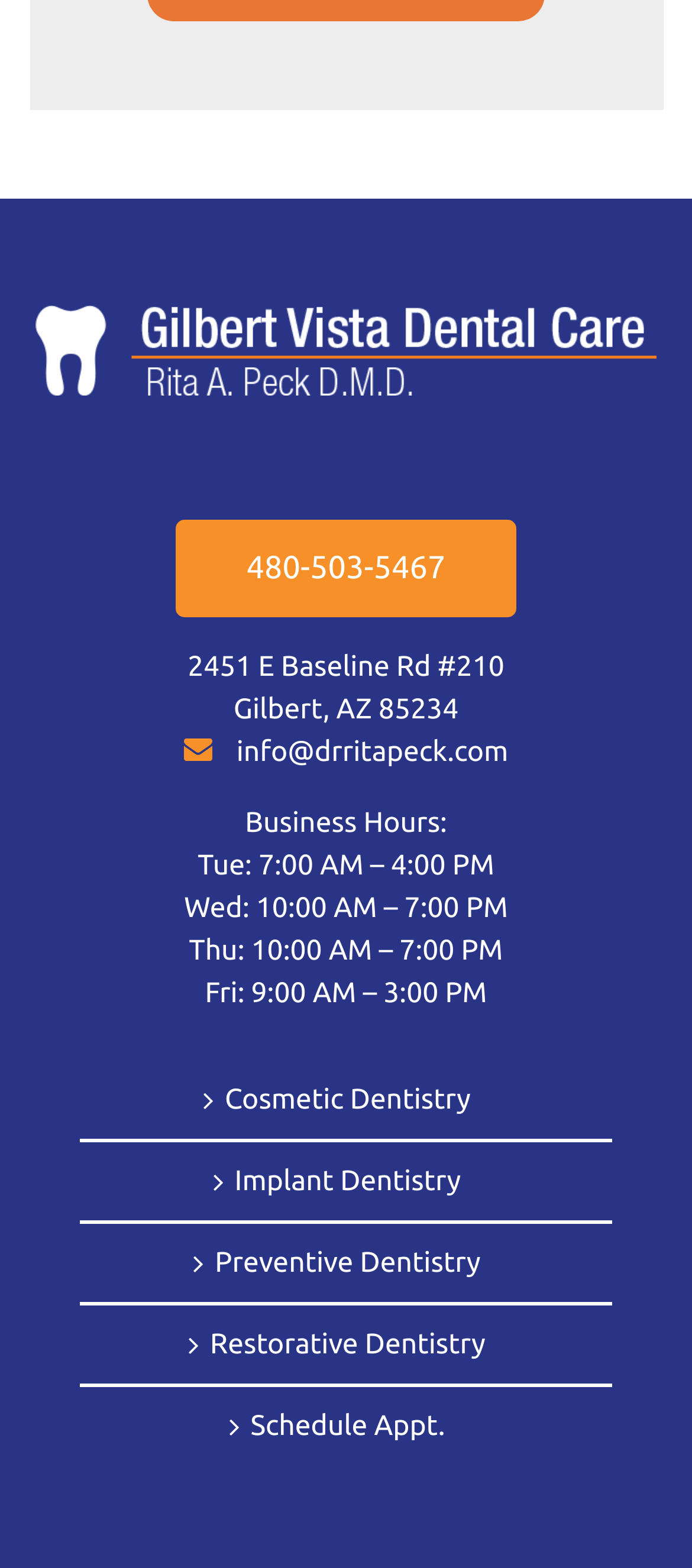Kindly respond to the following question with a single word or a brief phrase: 
What are the business hours on Tuesdays?

7:00 AM – 4:00 PM